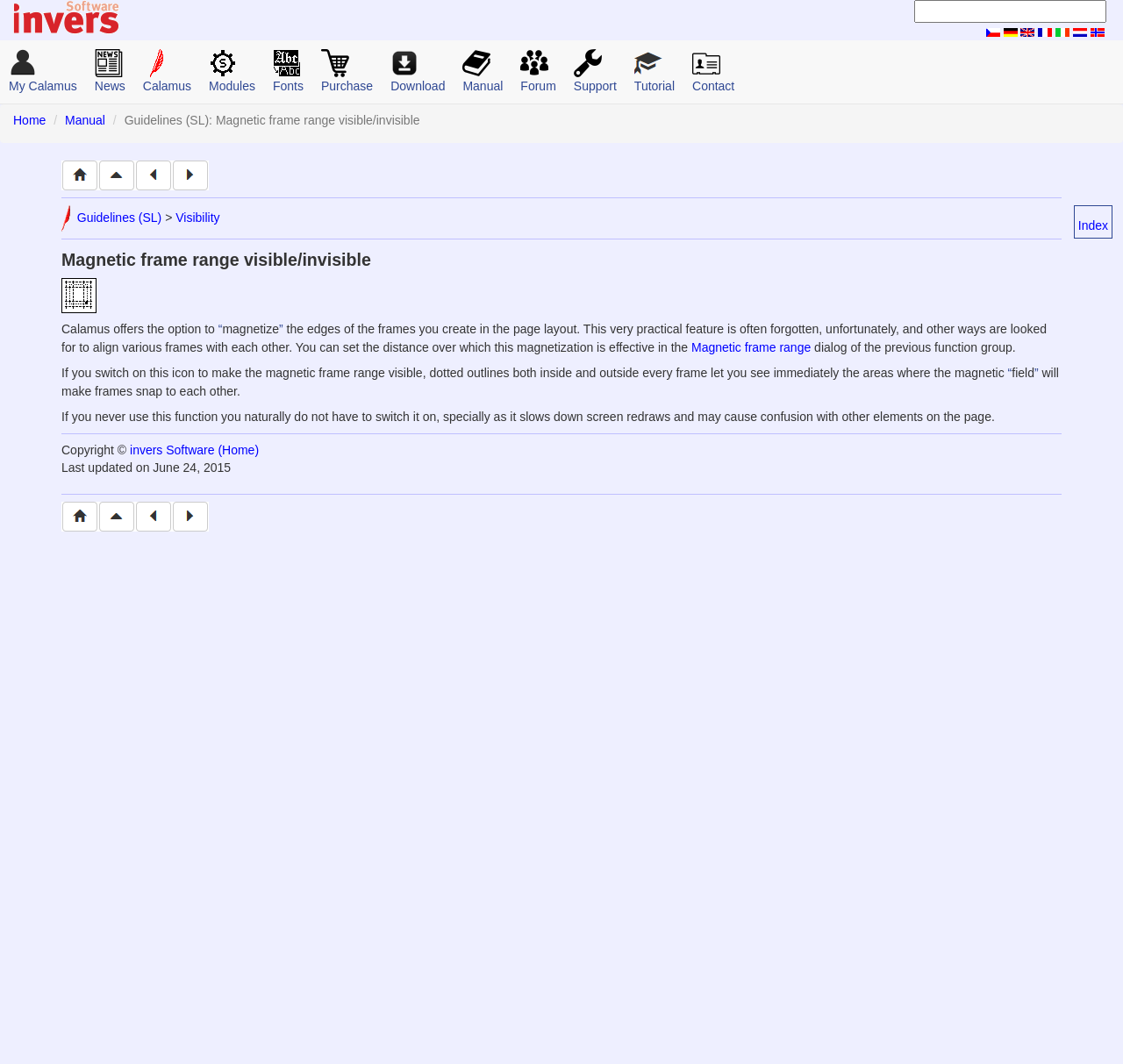Please identify the bounding box coordinates for the region that you need to click to follow this instruction: "Select the 'Magnetic frame range' option".

[0.616, 0.319, 0.722, 0.333]